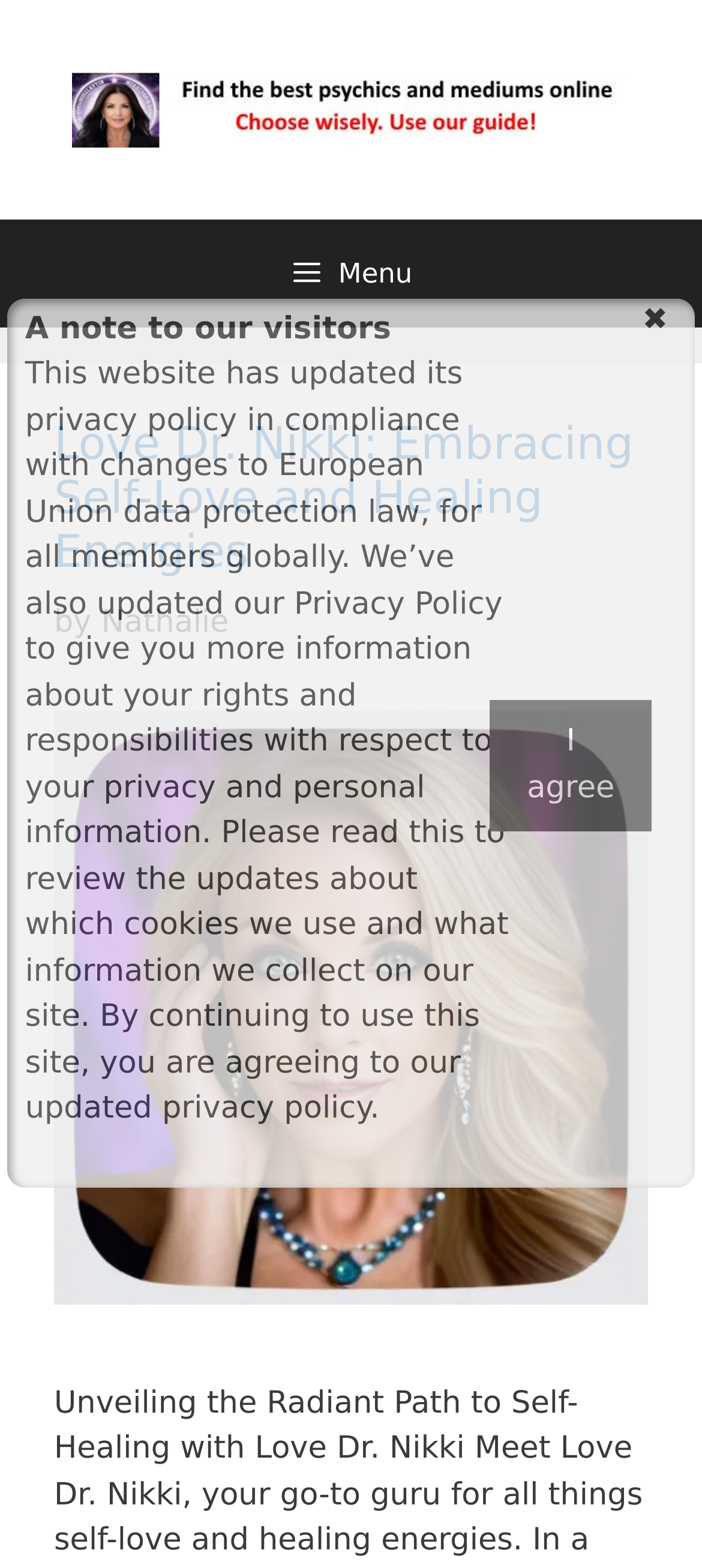Summarize the webpage comprehensively, mentioning all visible components.

This webpage is about finding real mediums and clairvoyants, and chatting with the best psychics on the web. At the top, there is a banner that spans the entire width of the page, containing a link to "Psychic online readings" accompanied by an image with the same text. Below the banner, there is a navigation menu labeled "Primary" that takes up the full width of the page, containing a button to expand or collapse the menu.

On the left side of the page, there is a header section that contains a heading titled "Love Dr. Nikki: Embracing Self-Love and Healing Energies", which is a link. Below the heading, there is a text "by" followed by a link to "Nathalie". Further down, there is another link to "good psychic medium" accompanied by an image.

The main content of the page is organized in a table layout, with a single row and two columns. The left column contains a note to visitors about the website's updated privacy policy, which is a lengthy paragraph of text. The right column contains a button labeled "I agree" to acknowledge the updated privacy policy.